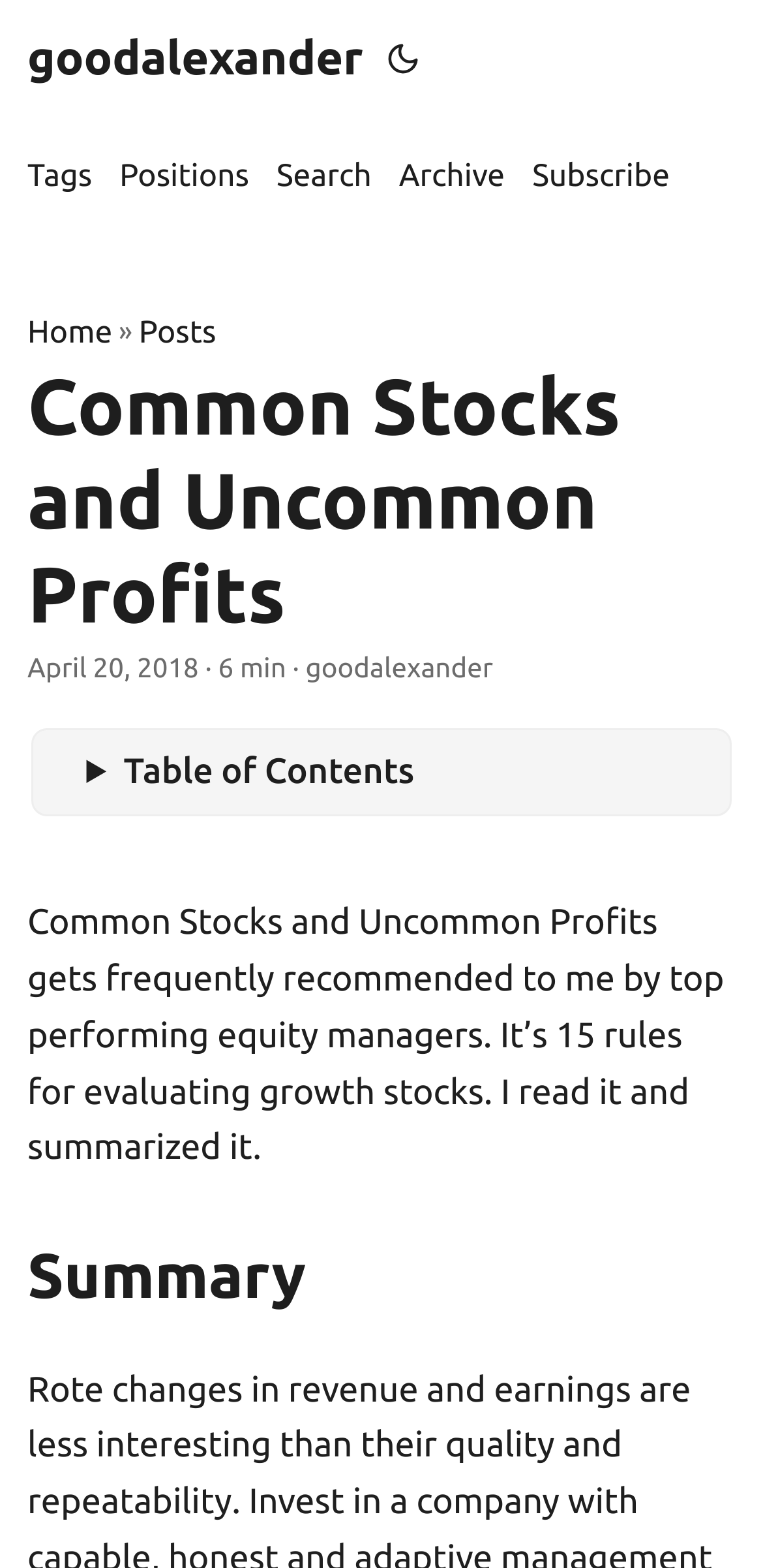Please determine the bounding box coordinates of the element's region to click for the following instruction: "view archive".

[0.523, 0.075, 0.662, 0.15]